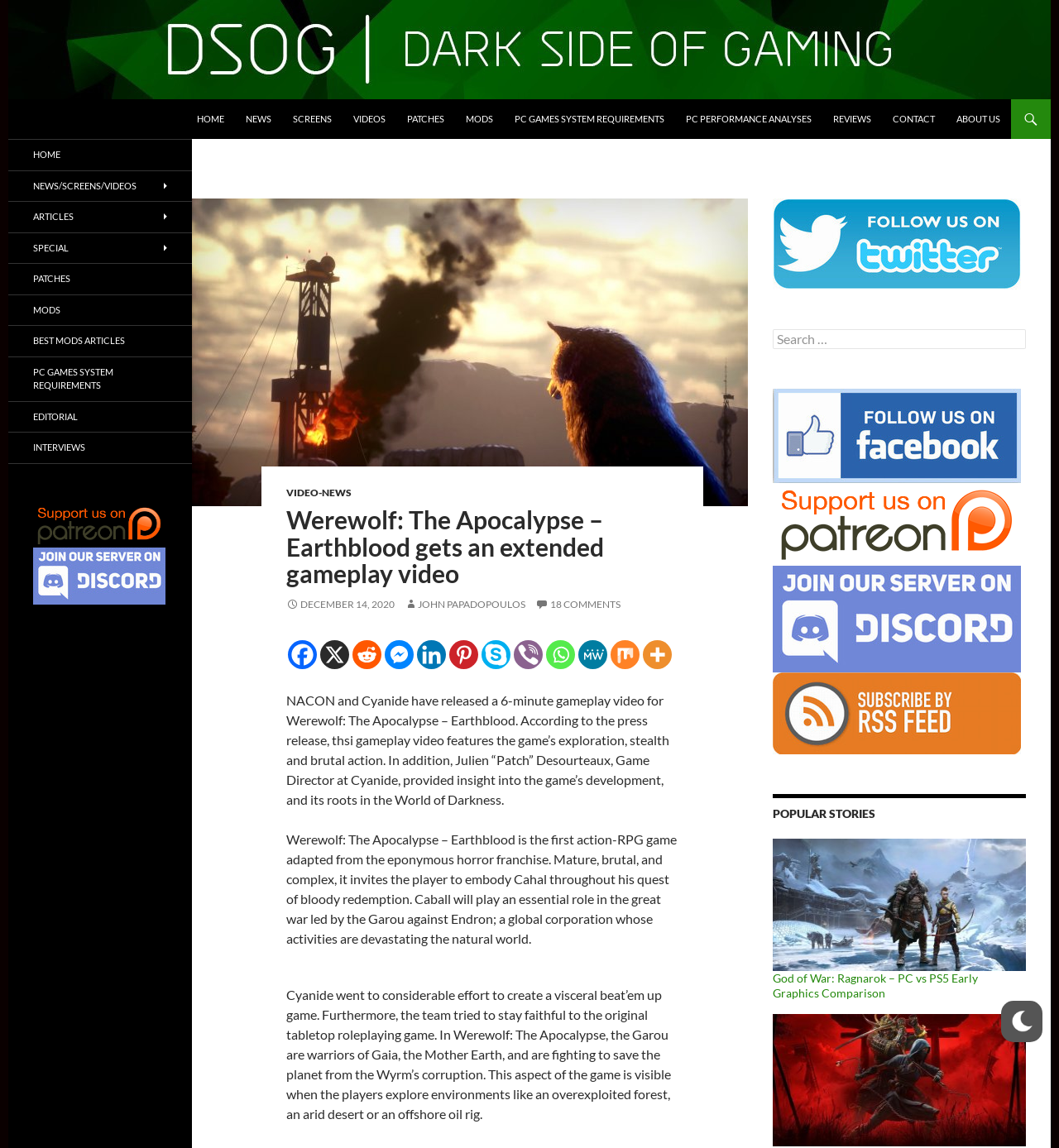Respond to the question below with a single word or phrase:
What is the role of Cahal in the game?

bloody redemption